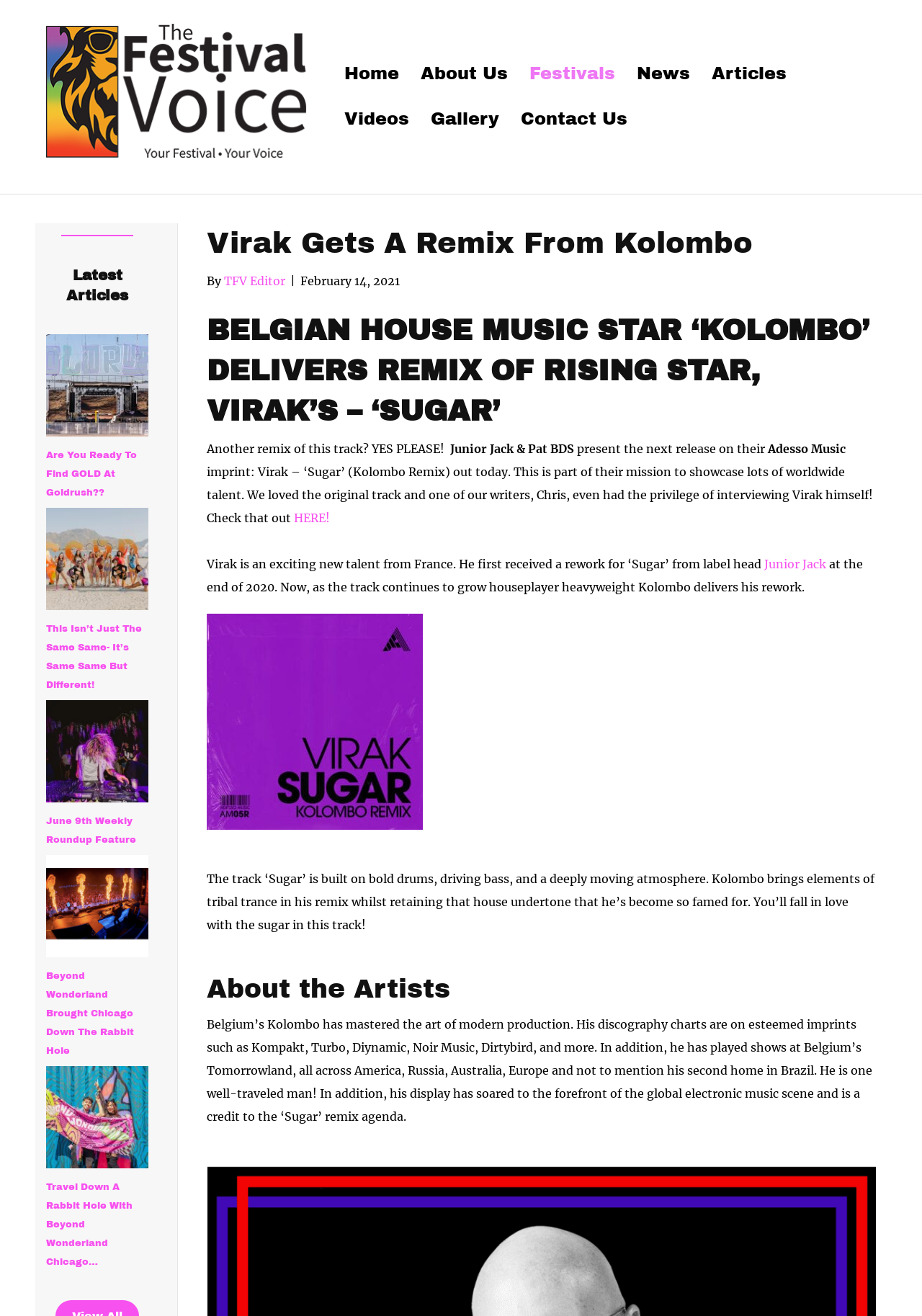Provide the bounding box coordinates of the HTML element described by the text: "Best Sellers". The coordinates should be in the format [left, top, right, bottom] with values between 0 and 1.

None